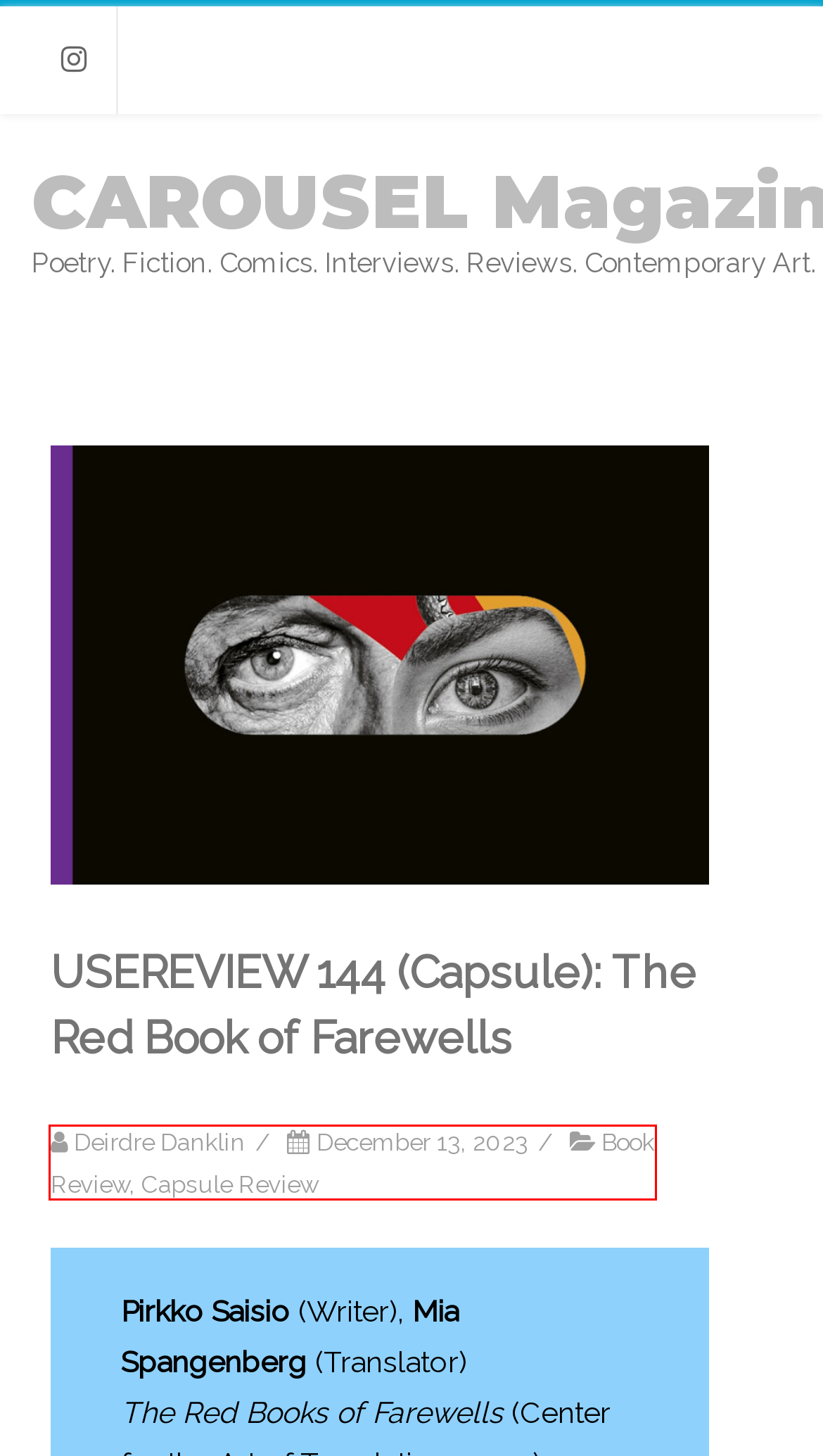With the provided webpage screenshot containing a red bounding box around a UI element, determine which description best matches the new webpage that appears after clicking the selected element. The choices are:
A. Deirdre Danklin – CAROUSEL Magazine: Blog
B. Capsule Review – CAROUSEL Magazine: Blog
C. July 2015 – CAROUSEL Magazine: Blog
D. June 2021 – CAROUSEL Magazine: Blog
E. November 2012 – CAROUSEL Magazine: Blog
F. Book Review – CAROUSEL Magazine: Blog
G. The Red Book of Farewells – CAROUSEL Magazine: Blog
H. September 2014 – CAROUSEL Magazine: Blog

F